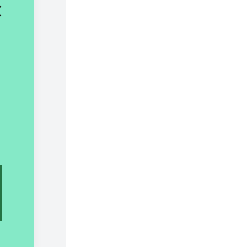Please respond to the question with a concise word or phrase:
What is the primary function of this product?

Documenting incidents